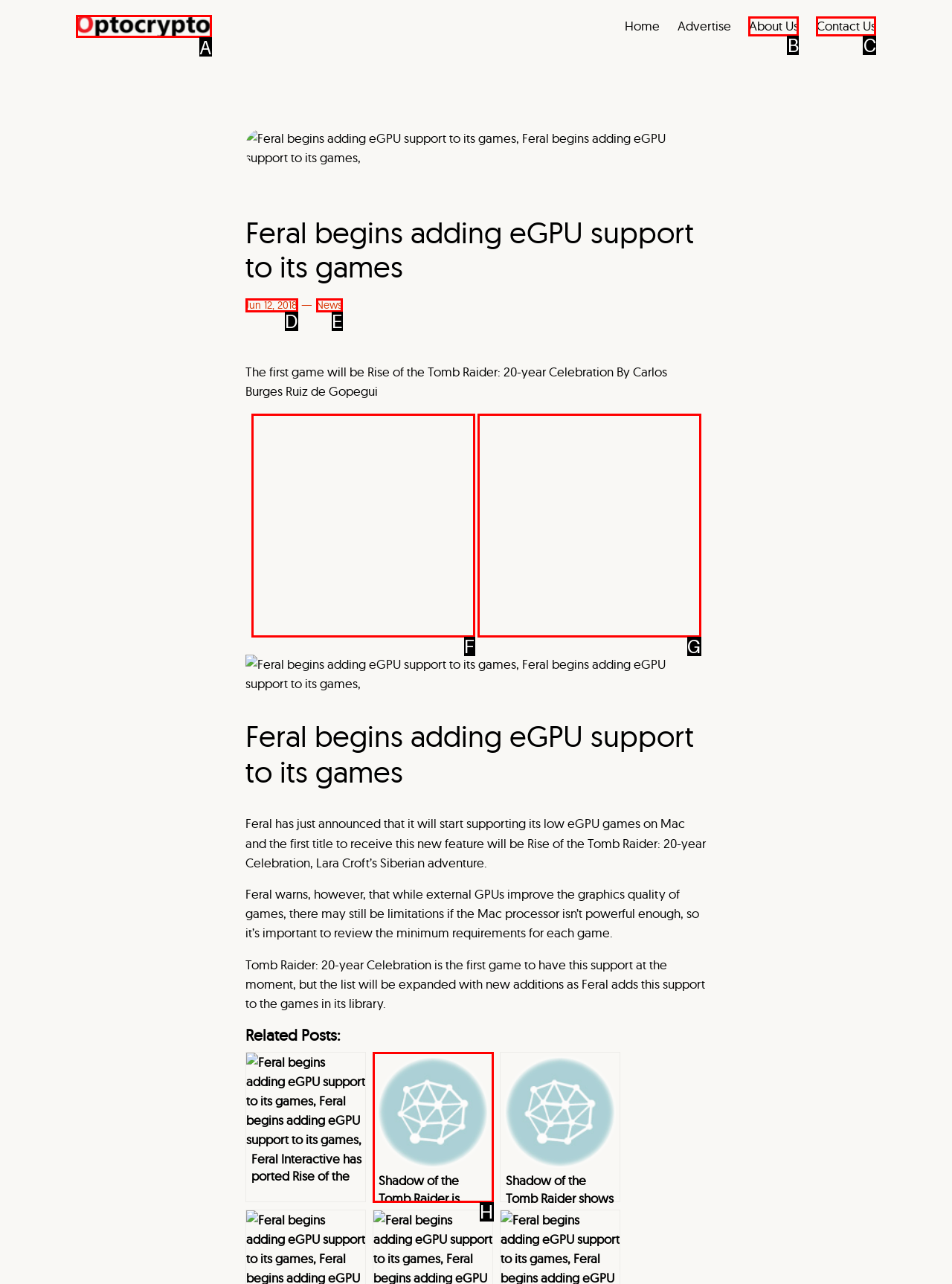Find the option that matches this description: Partners
Provide the corresponding letter directly.

None